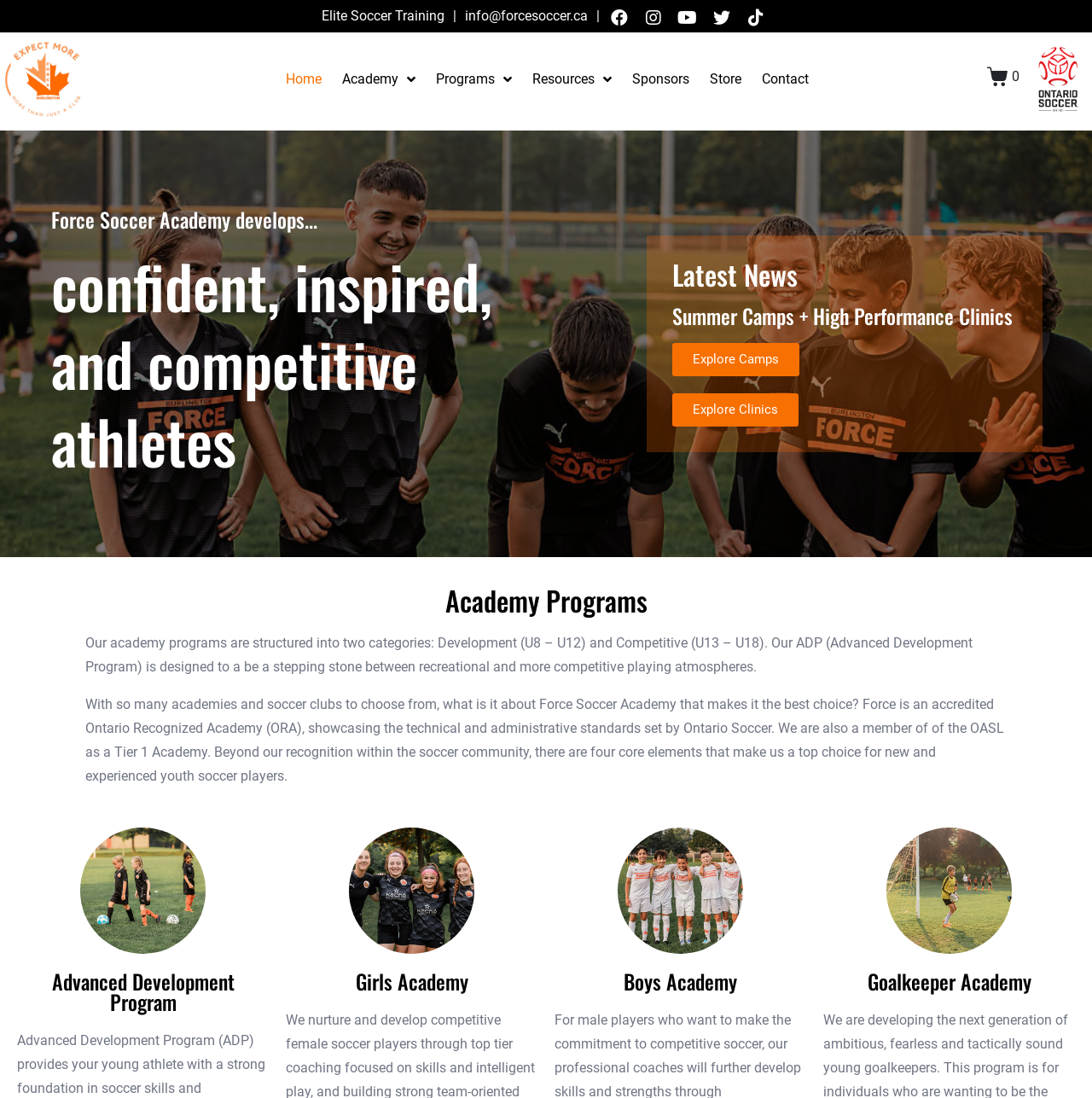Please provide the bounding box coordinate of the region that matches the element description: Home. Coordinates should be in the format (top-left x, top-left y, bottom-right x, bottom-right y) and all values should be between 0 and 1.

[0.252, 0.061, 0.304, 0.083]